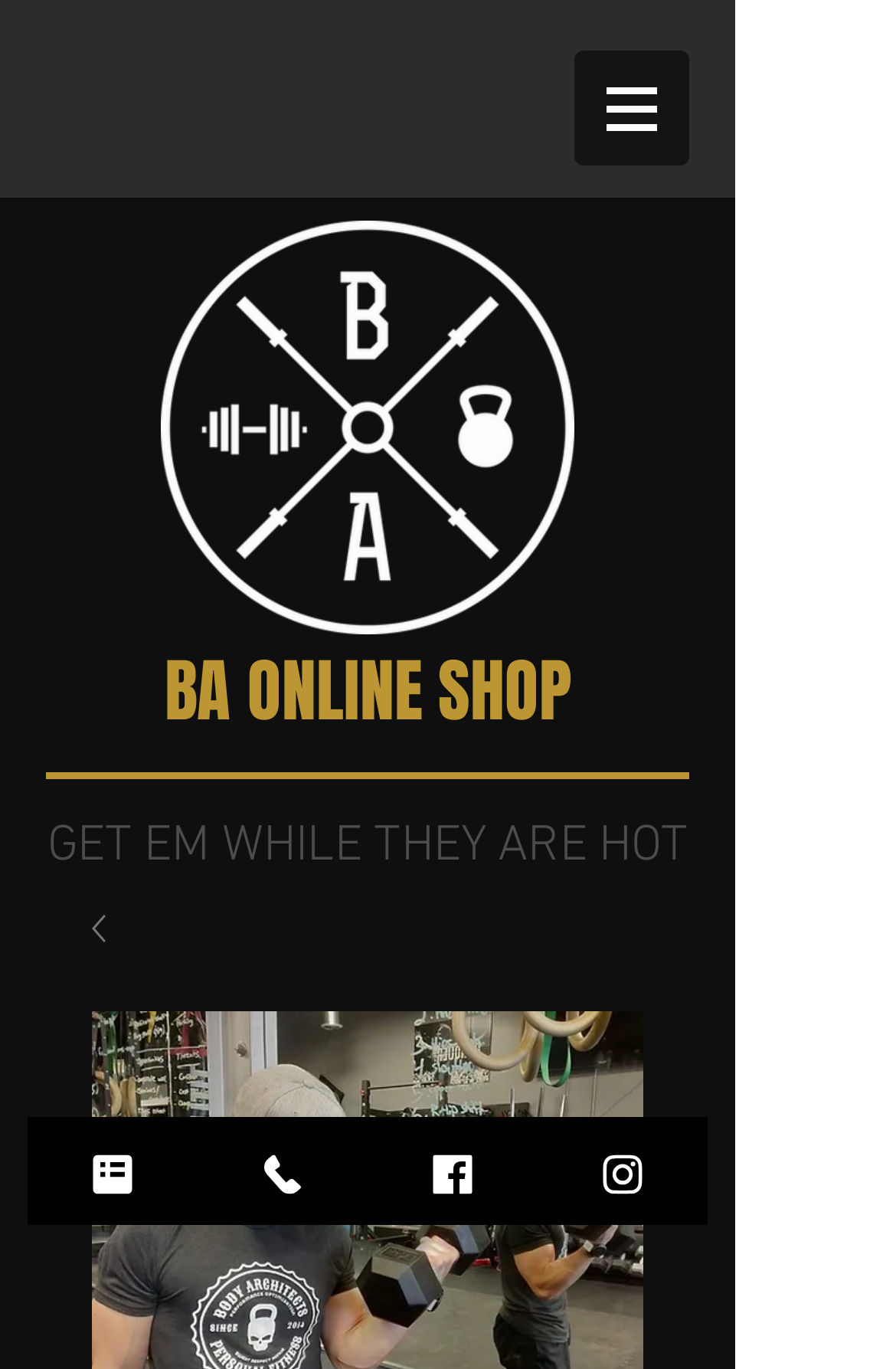How many social media links are there?
Provide a detailed answer to the question using information from the image.

I counted the number of link elements with image descriptions that suggest they are social media links. I found links to Facebook and Instagram, which are two social media platforms.